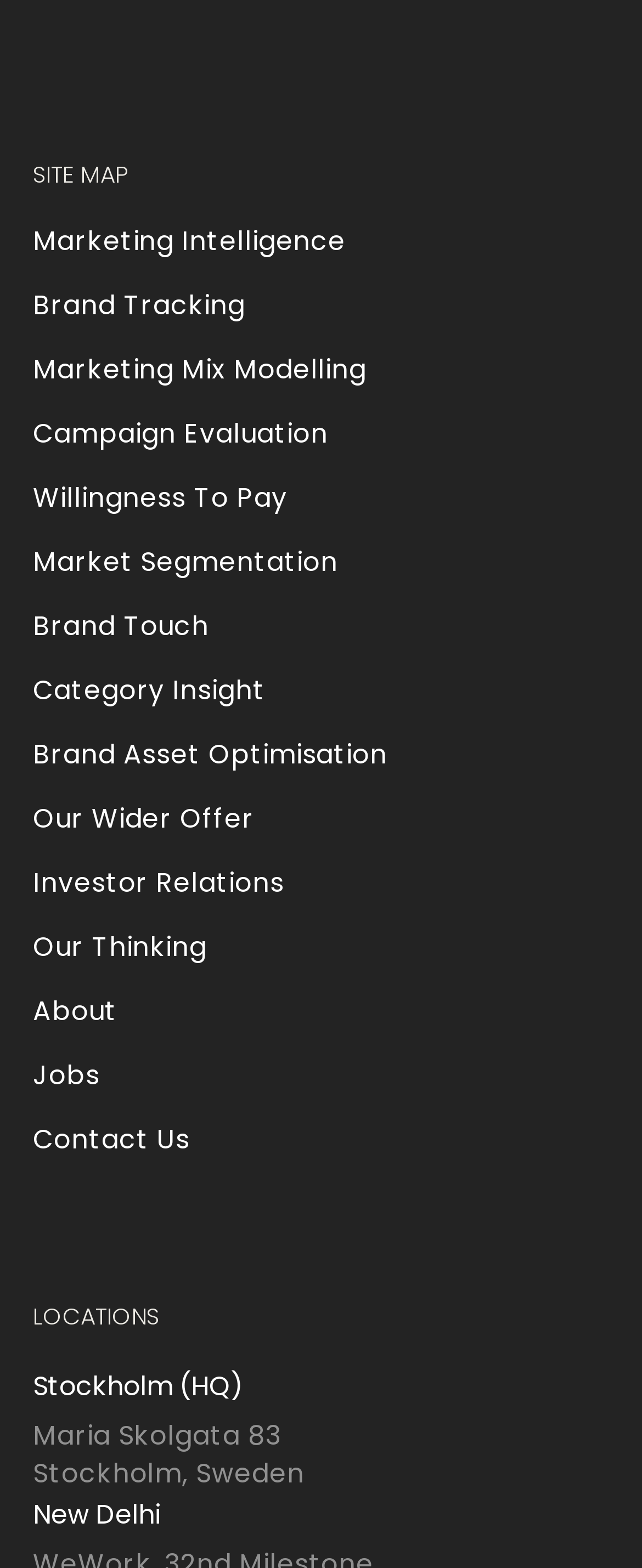Please identify the bounding box coordinates of the clickable element to fulfill the following instruction: "Go to About page". The coordinates should be four float numbers between 0 and 1, i.e., [left, top, right, bottom].

[0.051, 0.633, 0.183, 0.657]